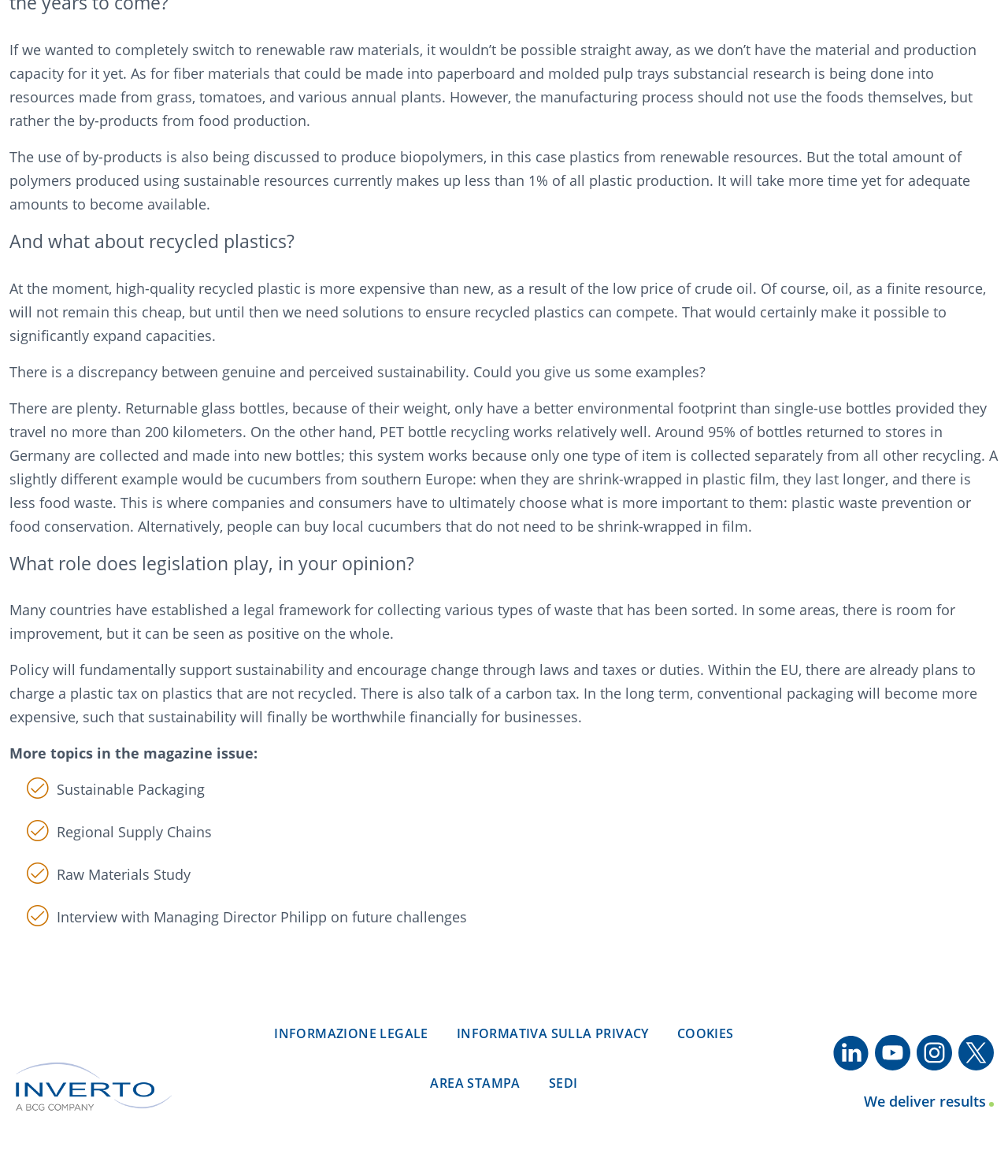What percentage of plastic production currently uses sustainable resources?
Please use the image to provide an in-depth answer to the question.

According to the article, the total amount of polymers produced using sustainable resources currently makes up less than 1% of all plastic production.